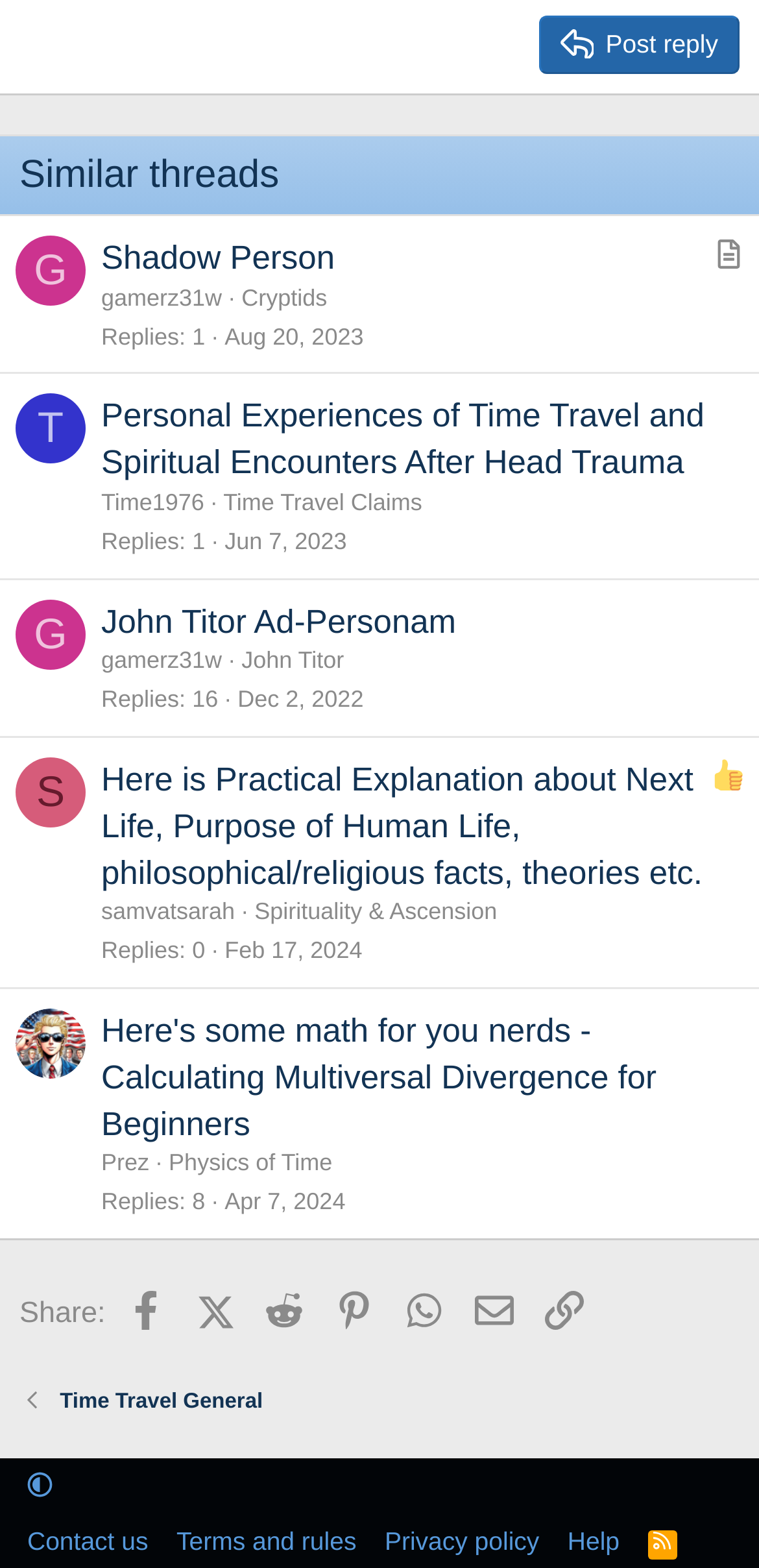What is the purpose of the 'Replies' label in the thread links?
Using the visual information, answer the question in a single word or phrase.

To indicate the number of replies